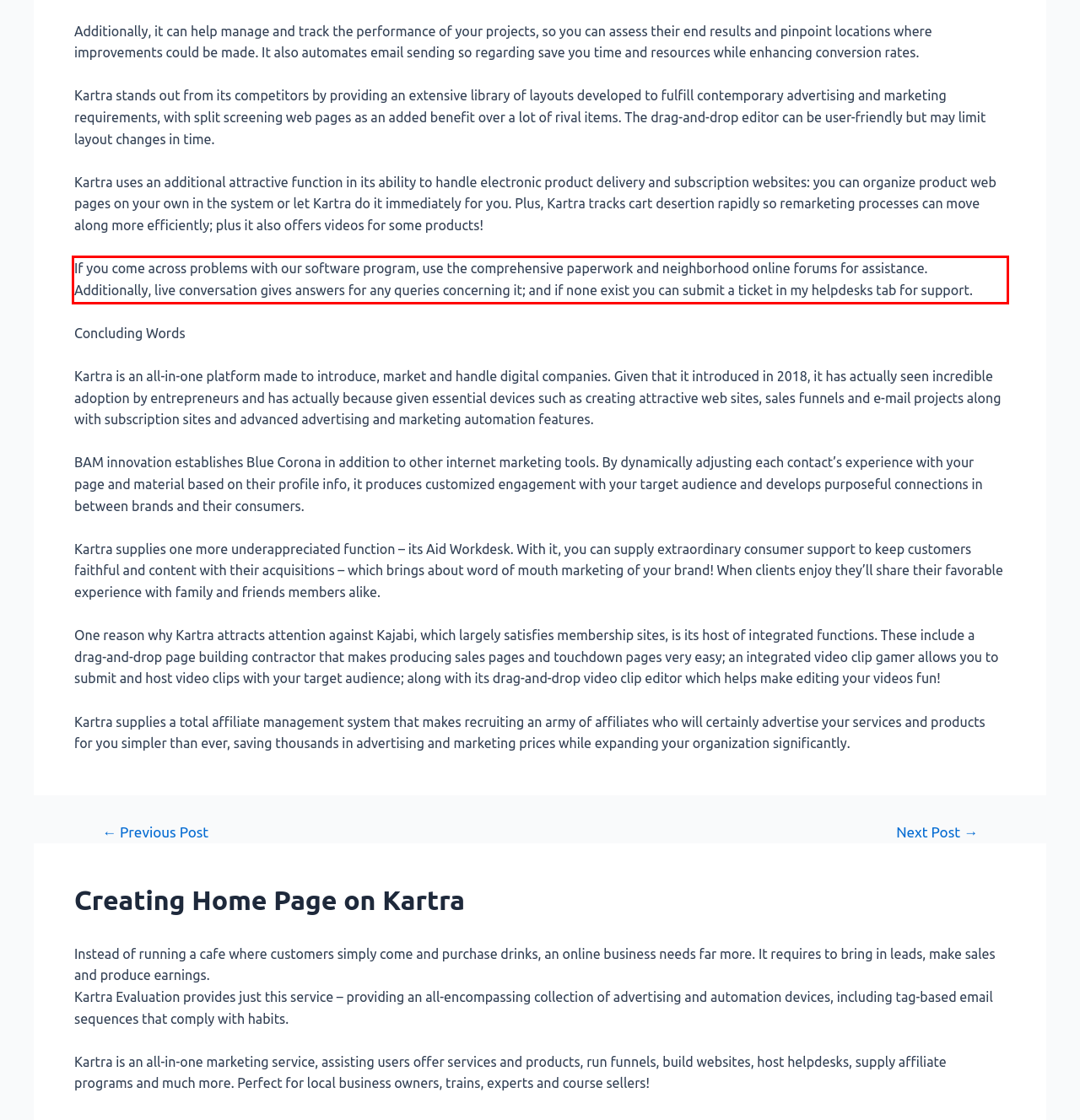Examine the screenshot of the webpage, locate the red bounding box, and perform OCR to extract the text contained within it.

If you come across problems with our software program, use the comprehensive paperwork and neighborhood online forums for assistance. Additionally, live conversation gives answers for any queries concerning it; and if none exist you can submit a ticket in my helpdesks tab for support.